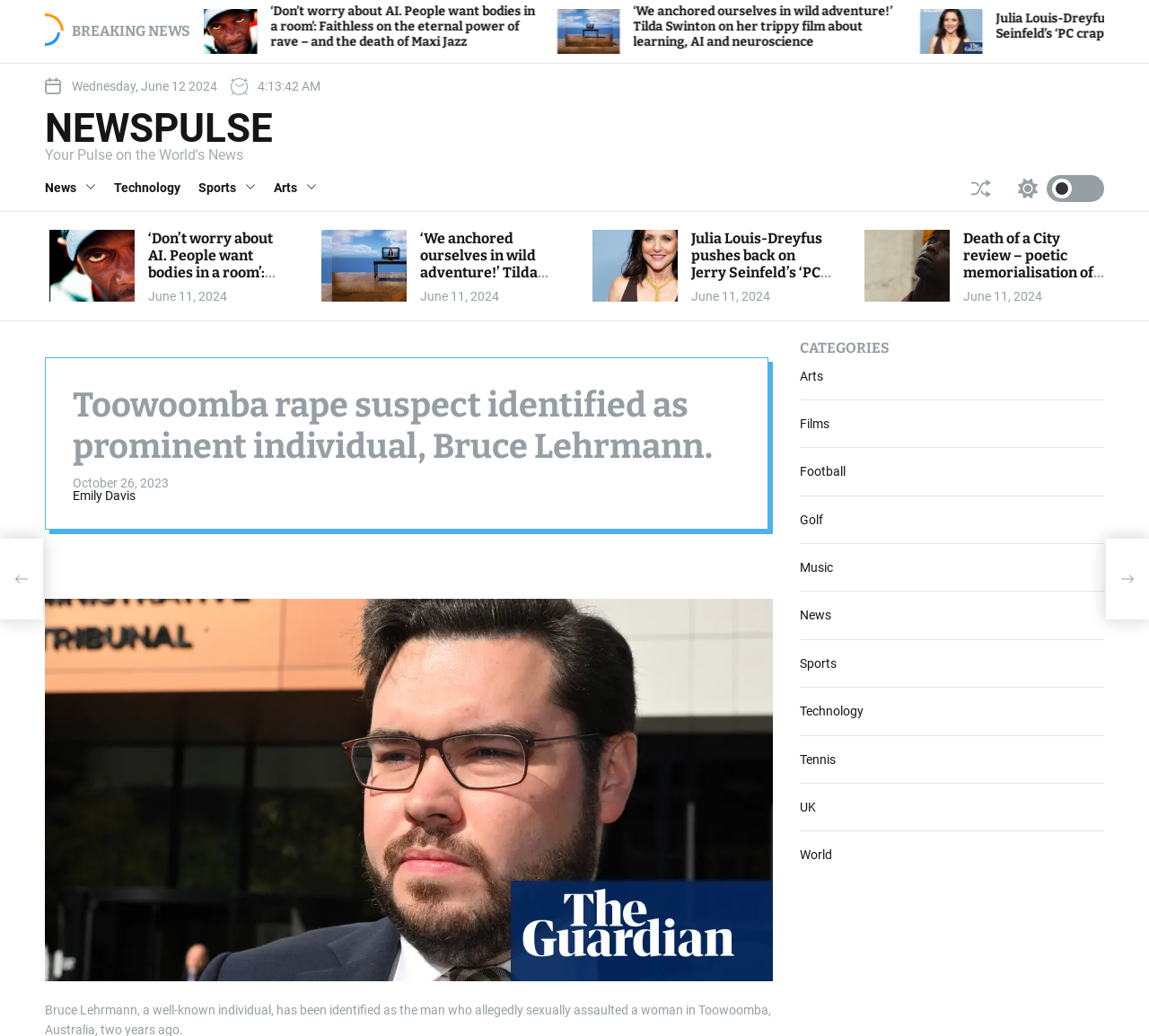How many articles are displayed on the webpage?
Using the image, provide a detailed and thorough answer to the question.

I counted the number of article elements on the webpage and found that there are 5 articles.